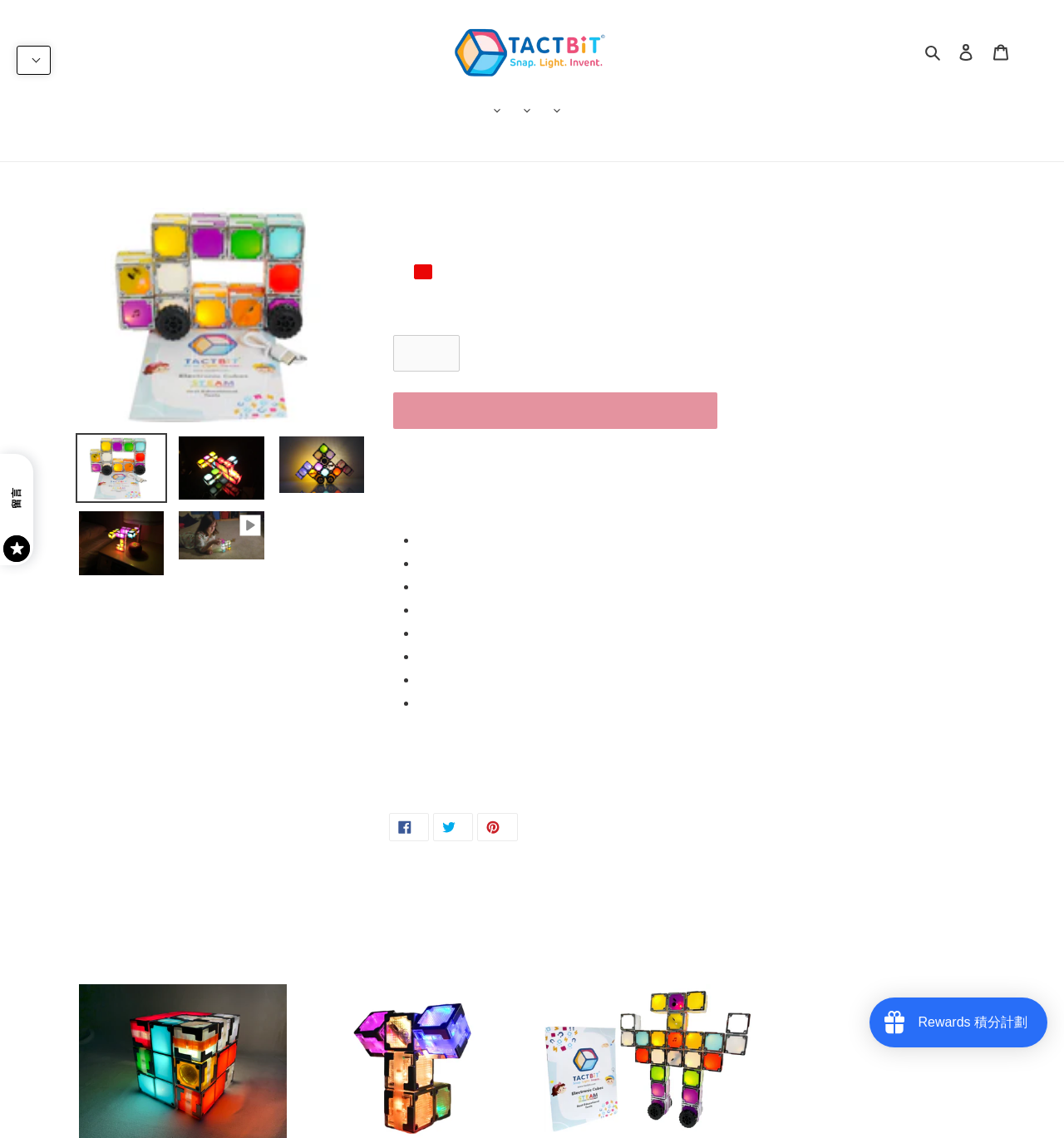Find the bounding box coordinates of the element you need to click on to perform this action: 'Click the 'Cart' link'. The coordinates should be represented by four float values between 0 and 1, in the format [left, top, right, bottom].

[0.924, 0.03, 0.957, 0.062]